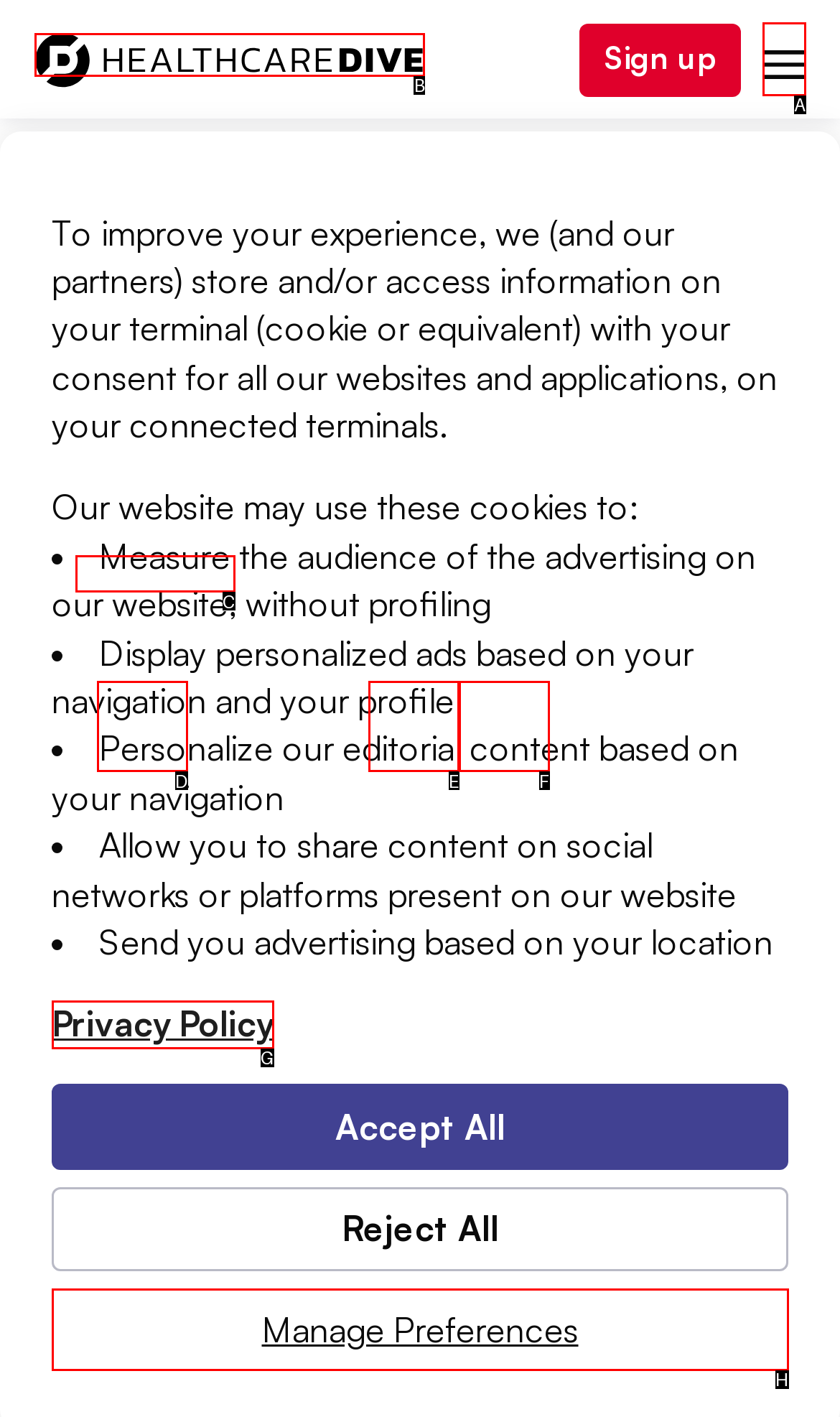Based on the description: About Oodles
Select the letter of the corresponding UI element from the choices provided.

None